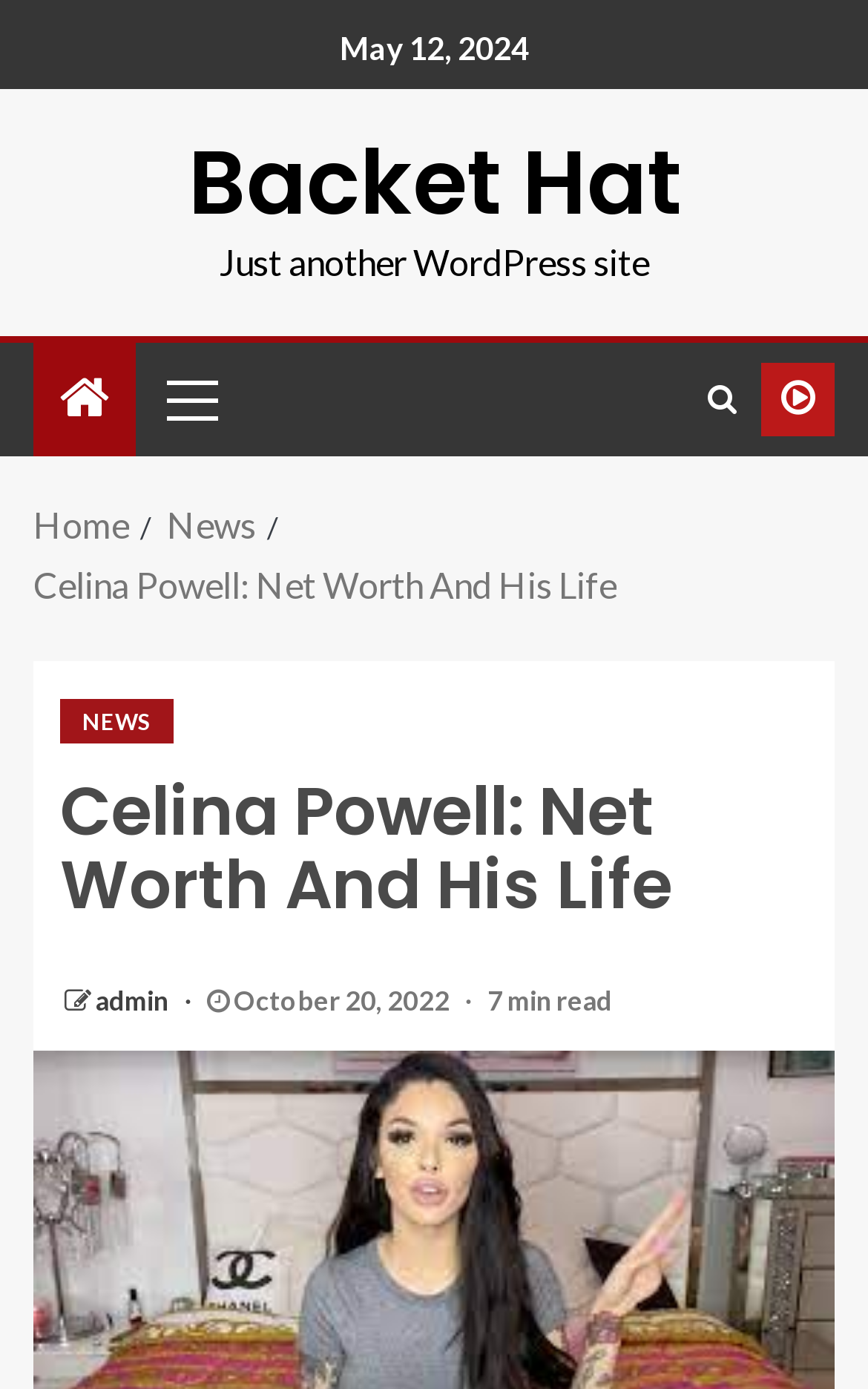Extract the bounding box for the UI element that matches this description: "admin".

[0.11, 0.708, 0.2, 0.732]